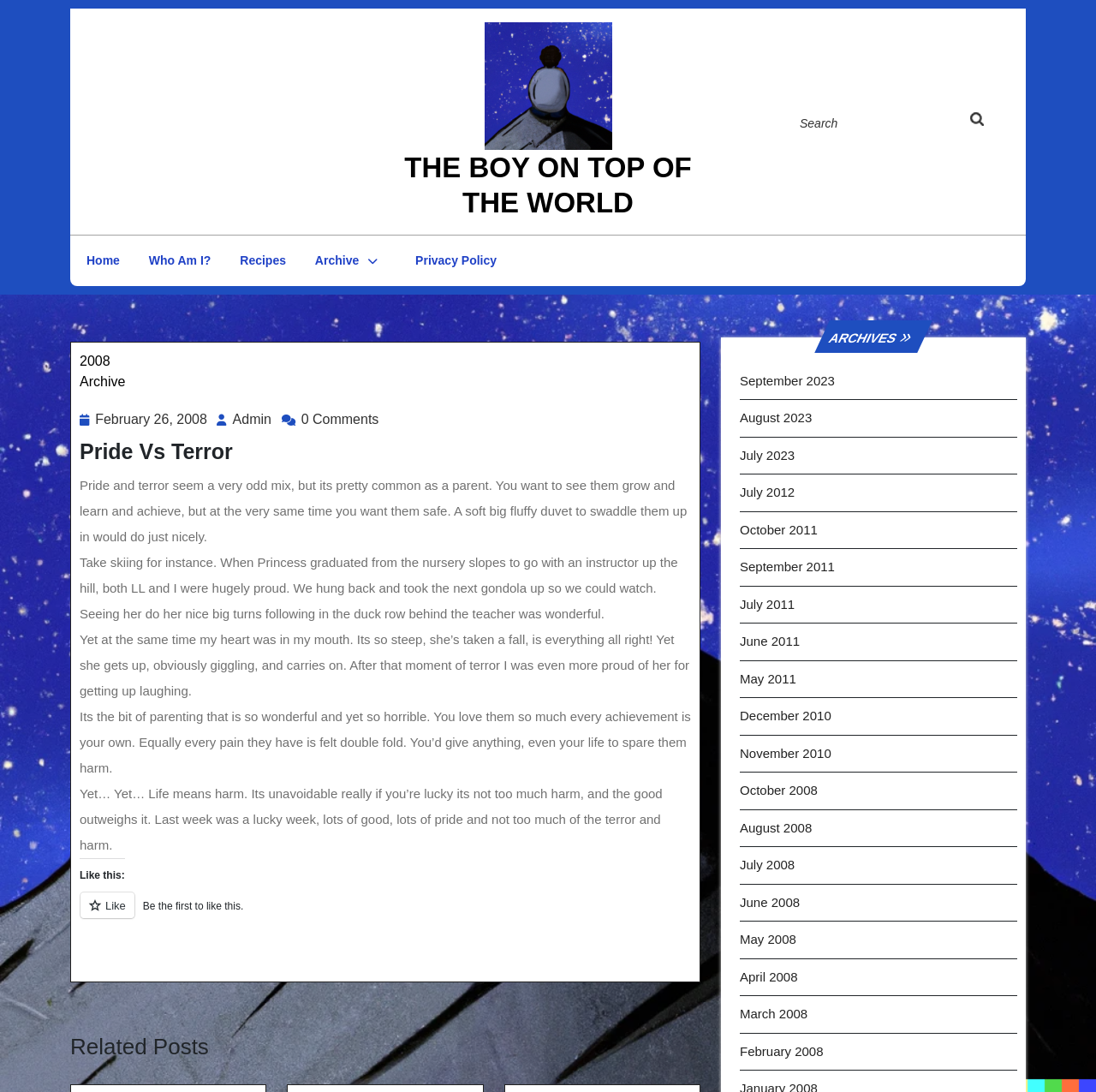Illustrate the webpage's structure and main components comprehensively.

This webpage appears to be a personal blog post titled "Pride vs Terror - the Boy on Top of the World". The page has a prominent image at the top with a link to the same title. Below the image, there is a search bar with a "Search" button and a tab to navigate to the search function.

The main content of the page is an article with a heading "Pride Vs Terror" followed by a series of paragraphs discussing the mix of pride and terror as a parent. The text describes the experience of watching a child learn to ski and feeling both proud and terrified at the same time. The article continues to explore the emotions of parenting, describing how every achievement is felt as one's own, but also every pain is felt doubly.

The article is divided into sections, with headings and paragraphs of text. There are no images within the article, but there is an iframe at the bottom with a "Like or Reblog" button.

To the top right of the page, there is a navigation menu with links to "Home", "Who Am I?", "Recipes", "Archive", and "Privacy Policy". Below the article, there is a section titled "Related Posts" with links to archived posts from various months and years.

Overall, the page has a simple and clean layout, with a focus on the article's content. The use of headings and paragraphs makes the text easy to read, and the navigation menu and search bar provide easy access to other parts of the website.